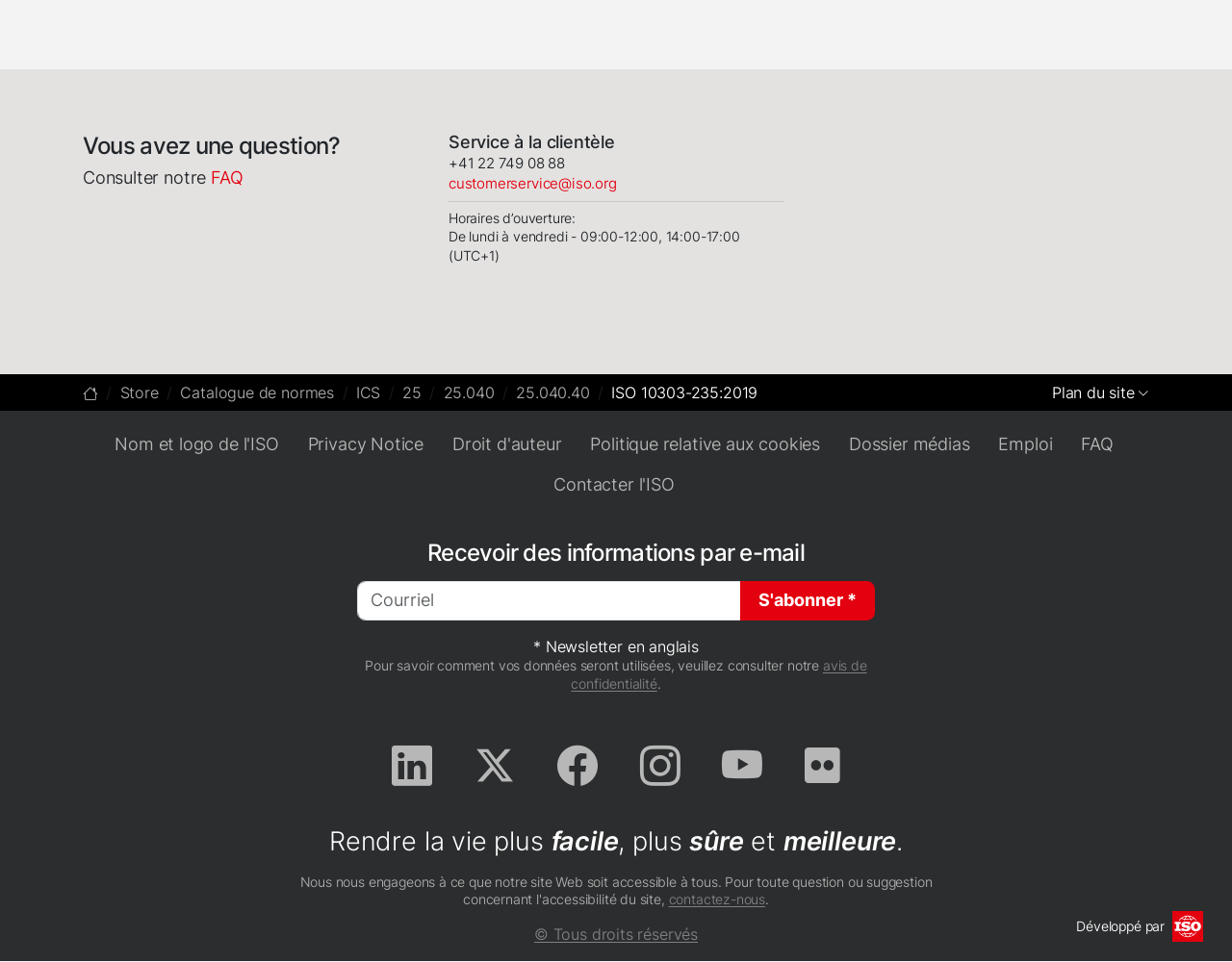What are the opening hours of the customer service?
Using the image provided, answer with just one word or phrase.

De lundi à vendredi - 09:00-12:00, 14:00-17:00 (UTC+1)